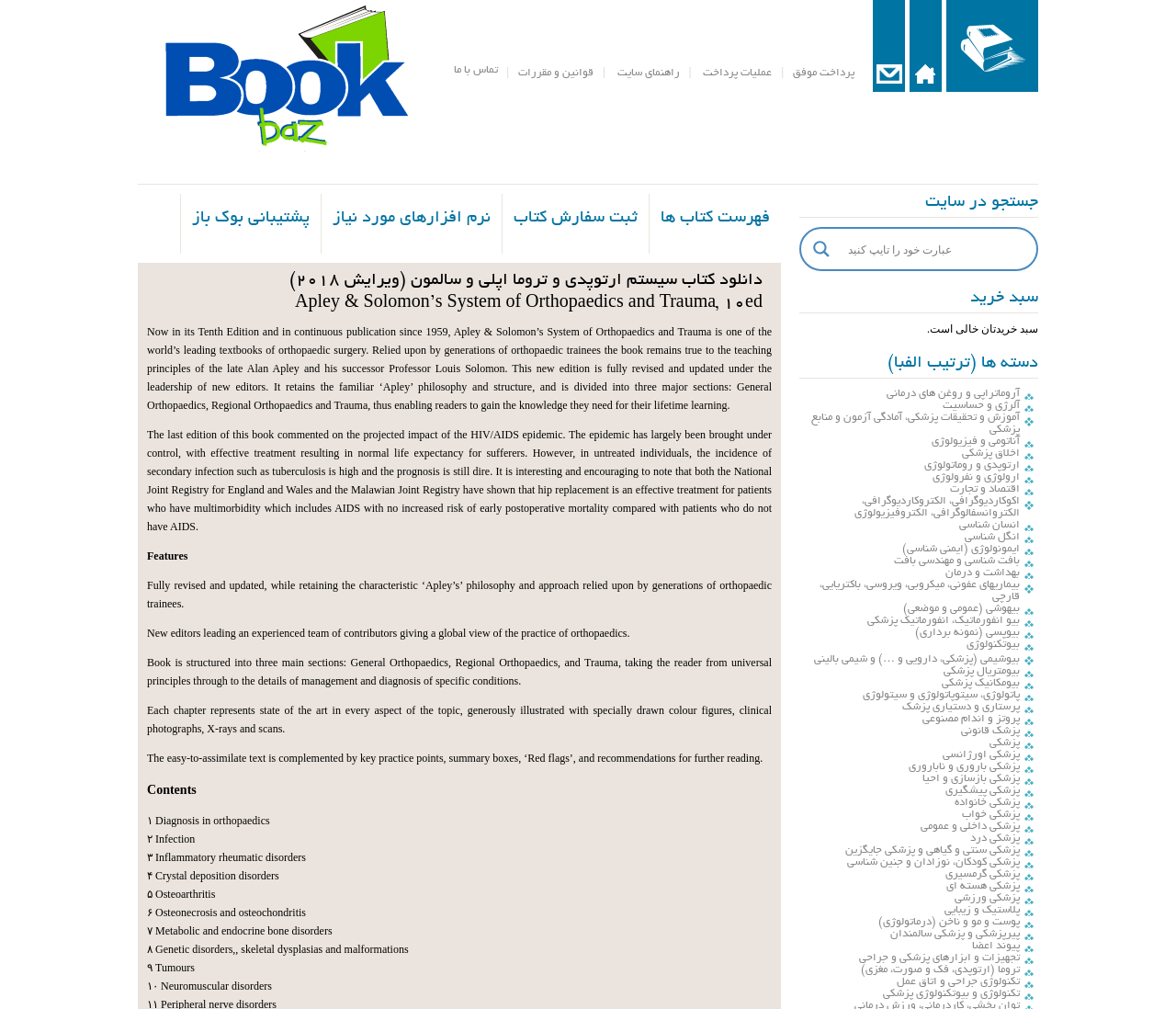Please identify the bounding box coordinates for the region that you need to click to follow this instruction: "go to payment operations".

[0.59, 0.066, 0.664, 0.078]